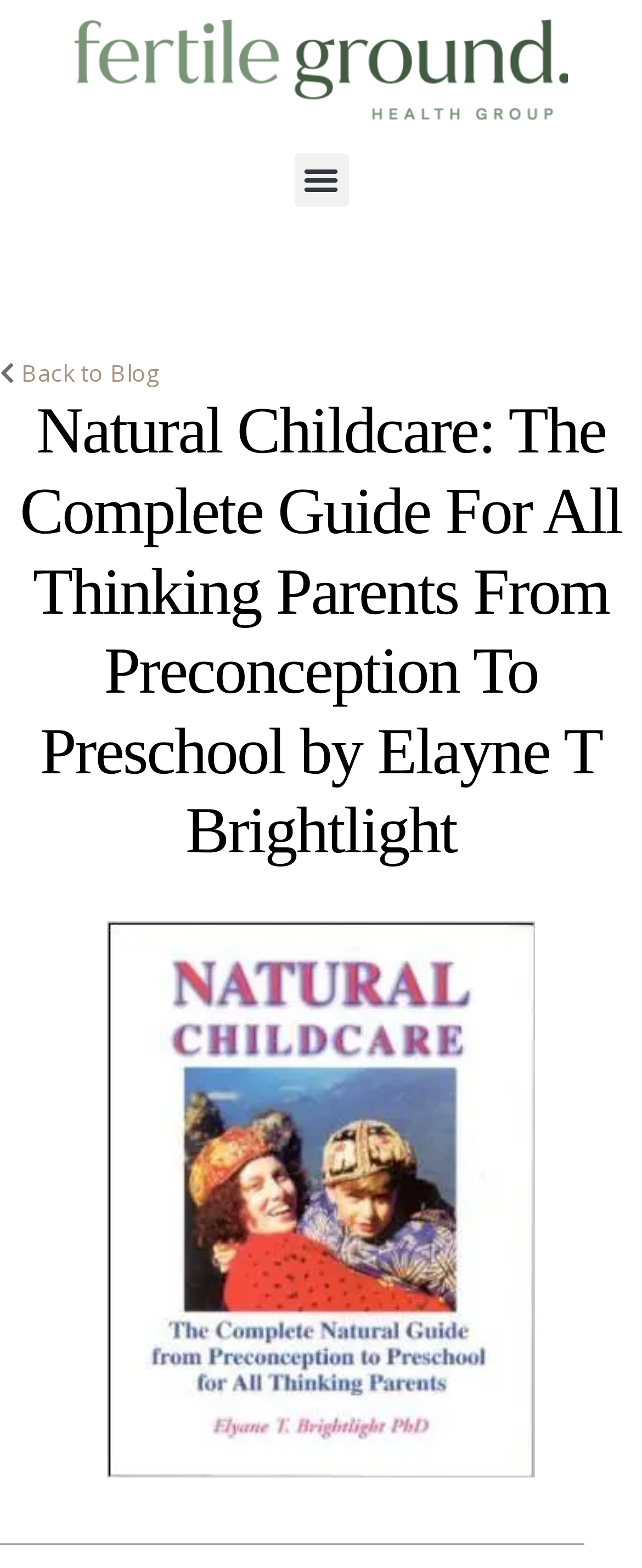Based on the element description, predict the bounding box coordinates (top-left x, top-left y, bottom-right x, bottom-right y) for the UI element in the screenshot: Menu

[0.458, 0.097, 0.542, 0.132]